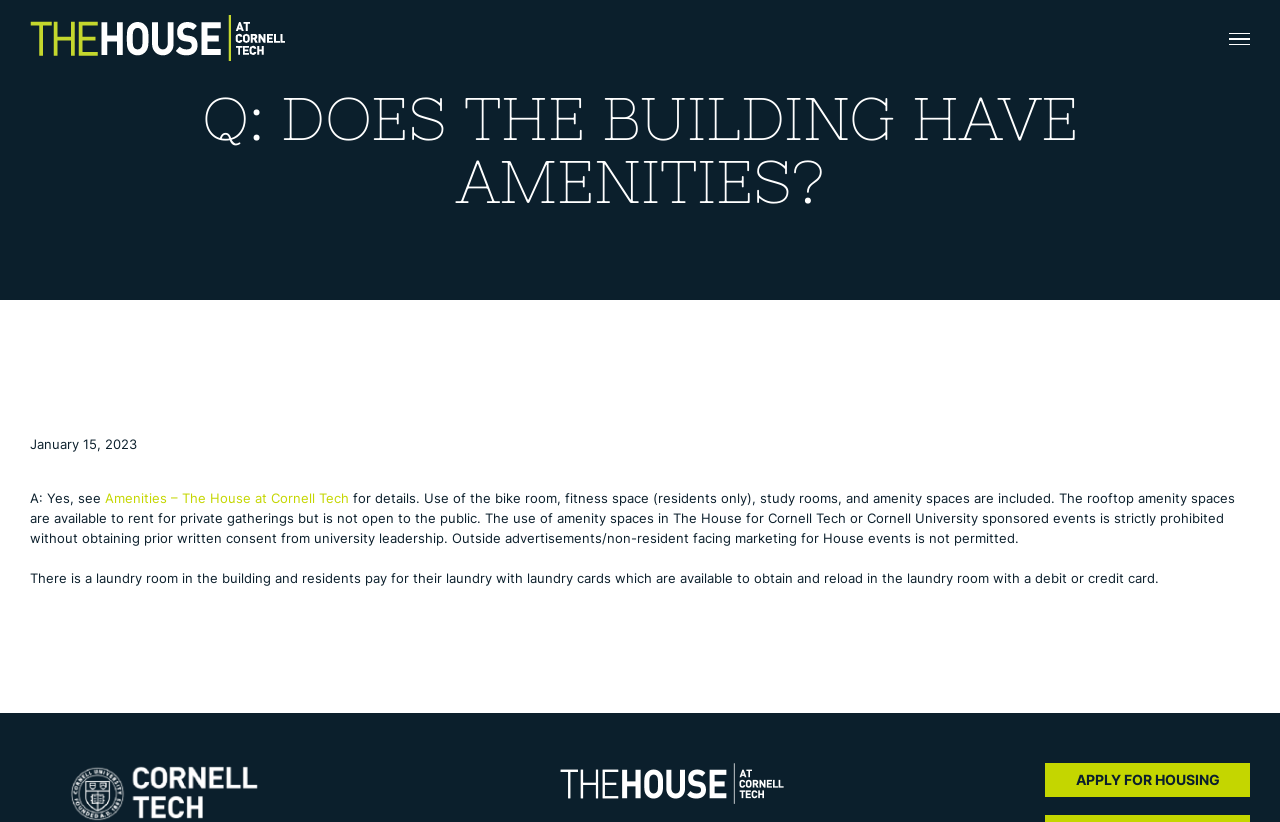Determine the main text heading of the webpage and provide its content.

Q: DOES THE BUILDING HAVE AMENITIES?